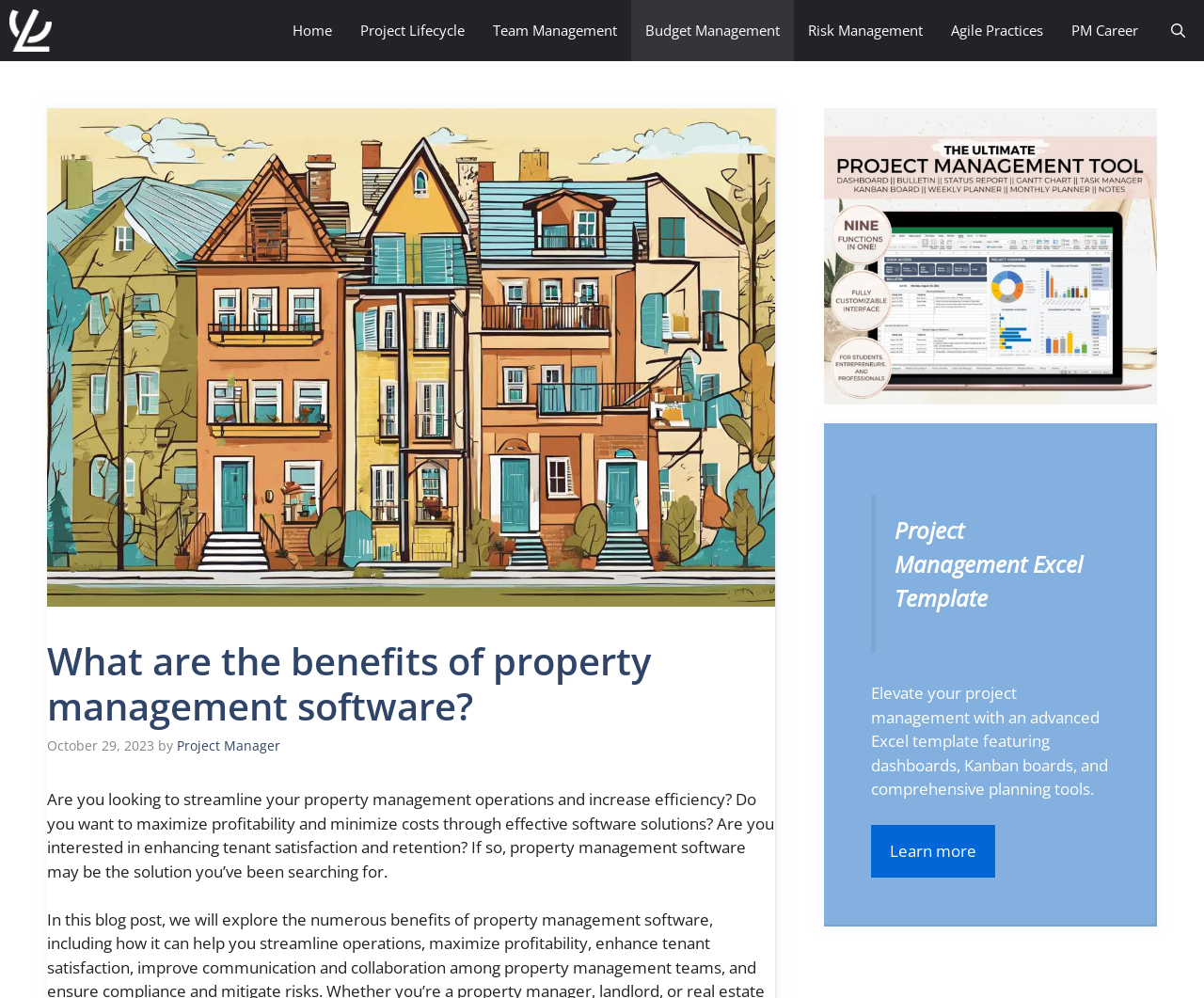Identify the bounding box coordinates for the element you need to click to achieve the following task: "Search for something". The coordinates must be four float values ranging from 0 to 1, formatted as [left, top, right, bottom].

[0.957, 0.0, 1.0, 0.061]